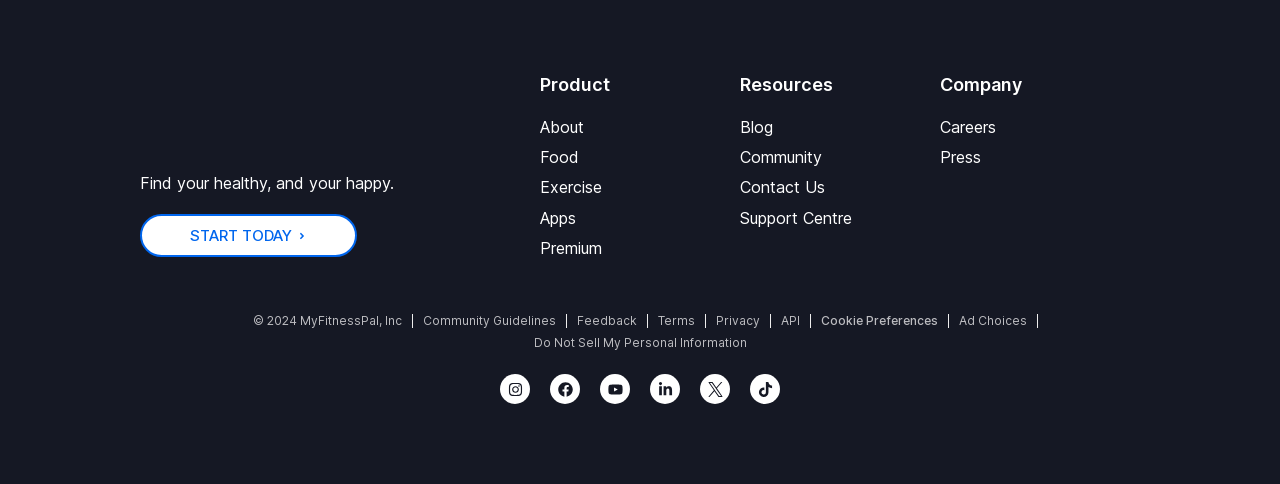What is the main purpose of this website?
Analyze the image and deliver a detailed answer to the question.

The website seems to be focused on fitness and health, as it has links to 'Food', 'Exercise', and 'Apps' sections, and also has a heading 'Find your healthy, and your happy.'